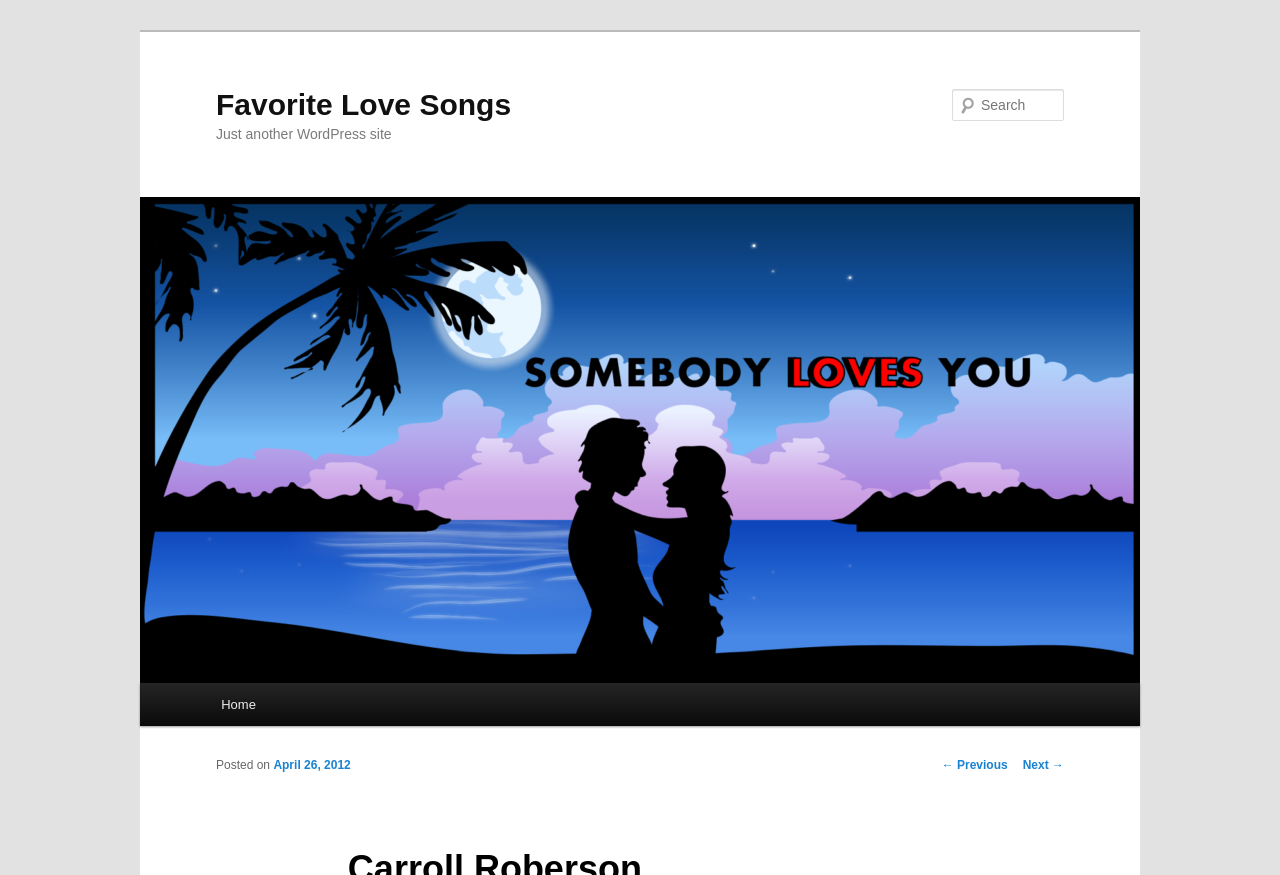Provide the bounding box coordinates in the format (top-left x, top-left y, bottom-right x, bottom-right y). All values are floating point numbers between 0 and 1. Determine the bounding box coordinate of the UI element described as: Add Comment

None